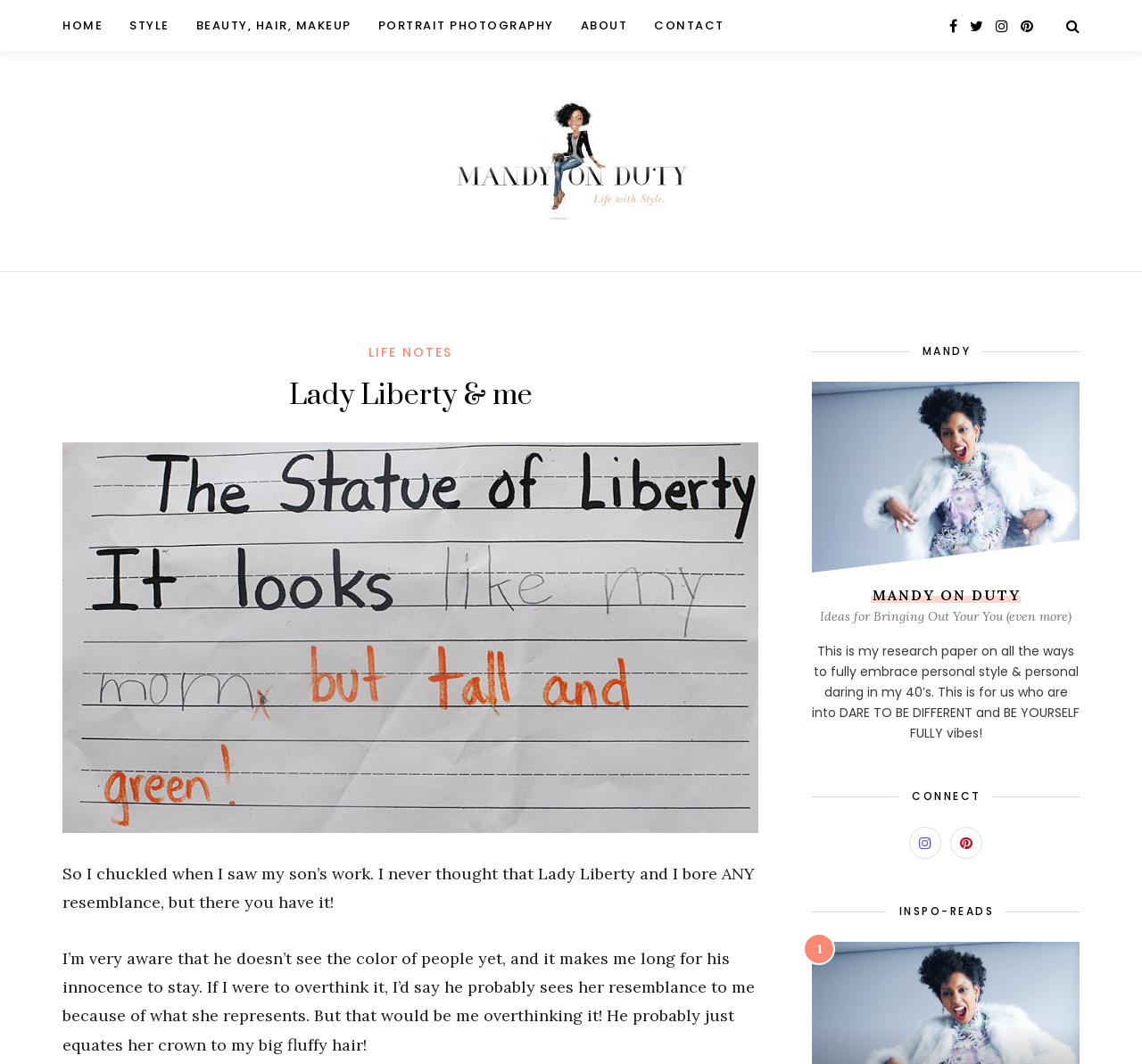How many headings are there on the webpage?
Please provide a detailed answer to the question.

I counted the number of headings by looking at the elements with the type 'heading', which are 'Lady Liberty & me', 'MANDY', 'MANDY ON DUTY', 'CONNECT', and 'INSPO-READS'. These elements are formatted as headings and separate different sections of the webpage.